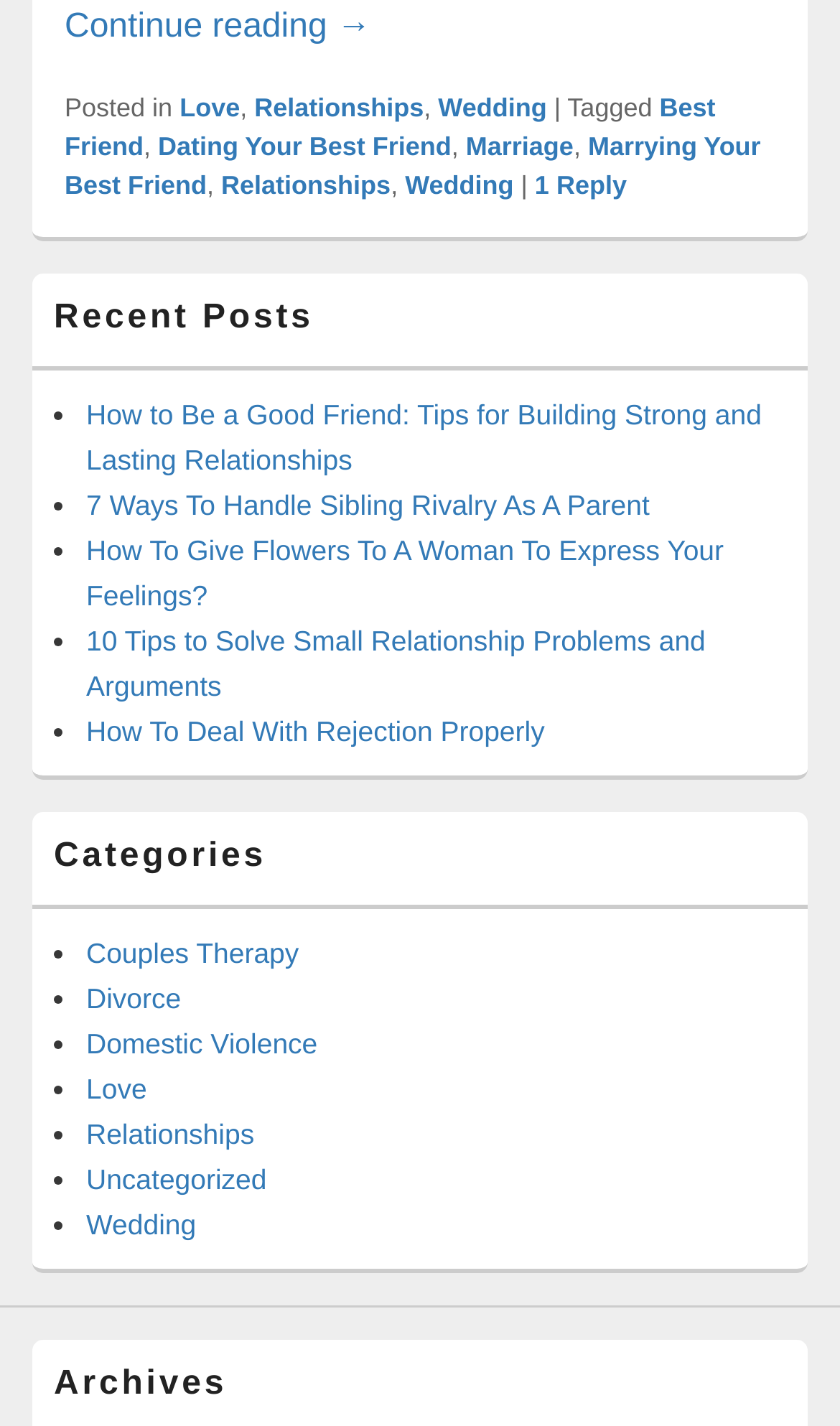Provide a brief response using a word or short phrase to this question:
What is the title of the first recent post?

How to Be a Good Friend: Tips for Building Strong and Lasting Relationships